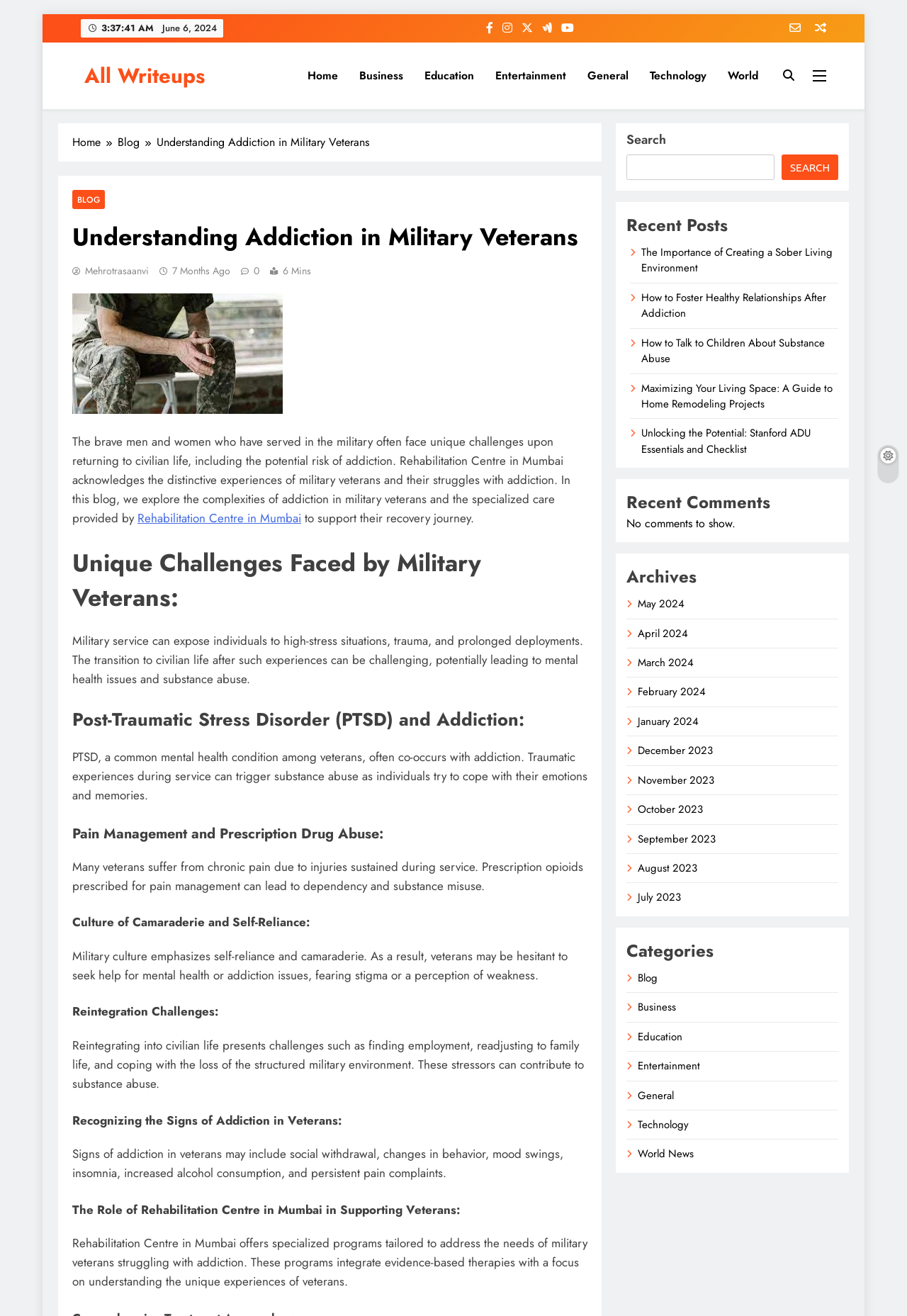Find and indicate the bounding box coordinates of the region you should select to follow the given instruction: "Search for something".

[0.691, 0.117, 0.854, 0.137]